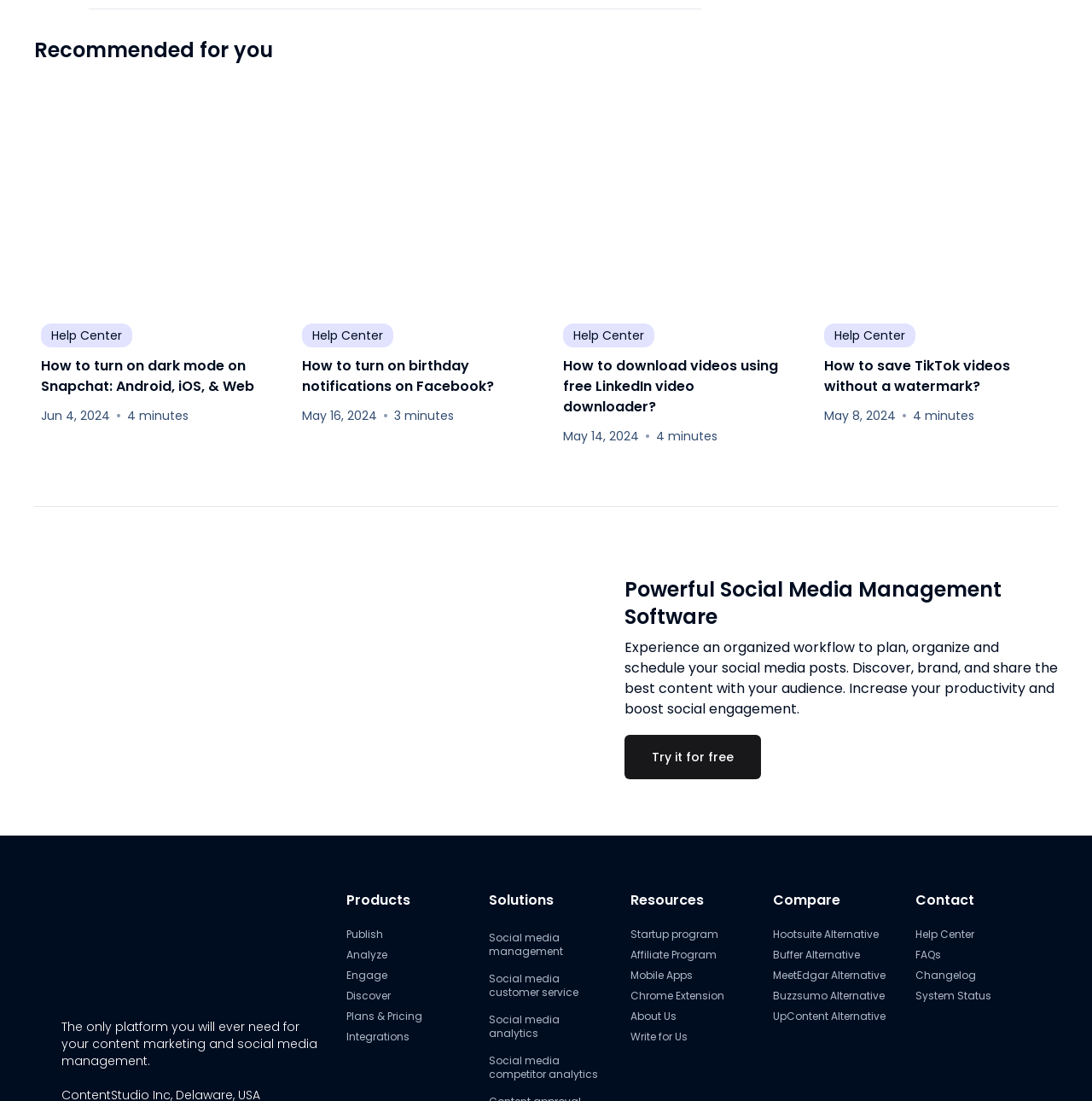Please determine the bounding box coordinates of the element to click in order to execute the following instruction: "Visit 'ContentStudio Blog'". The coordinates should be four float numbers between 0 and 1, specified as [left, top, right, bottom].

[0.572, 0.51, 0.969, 0.511]